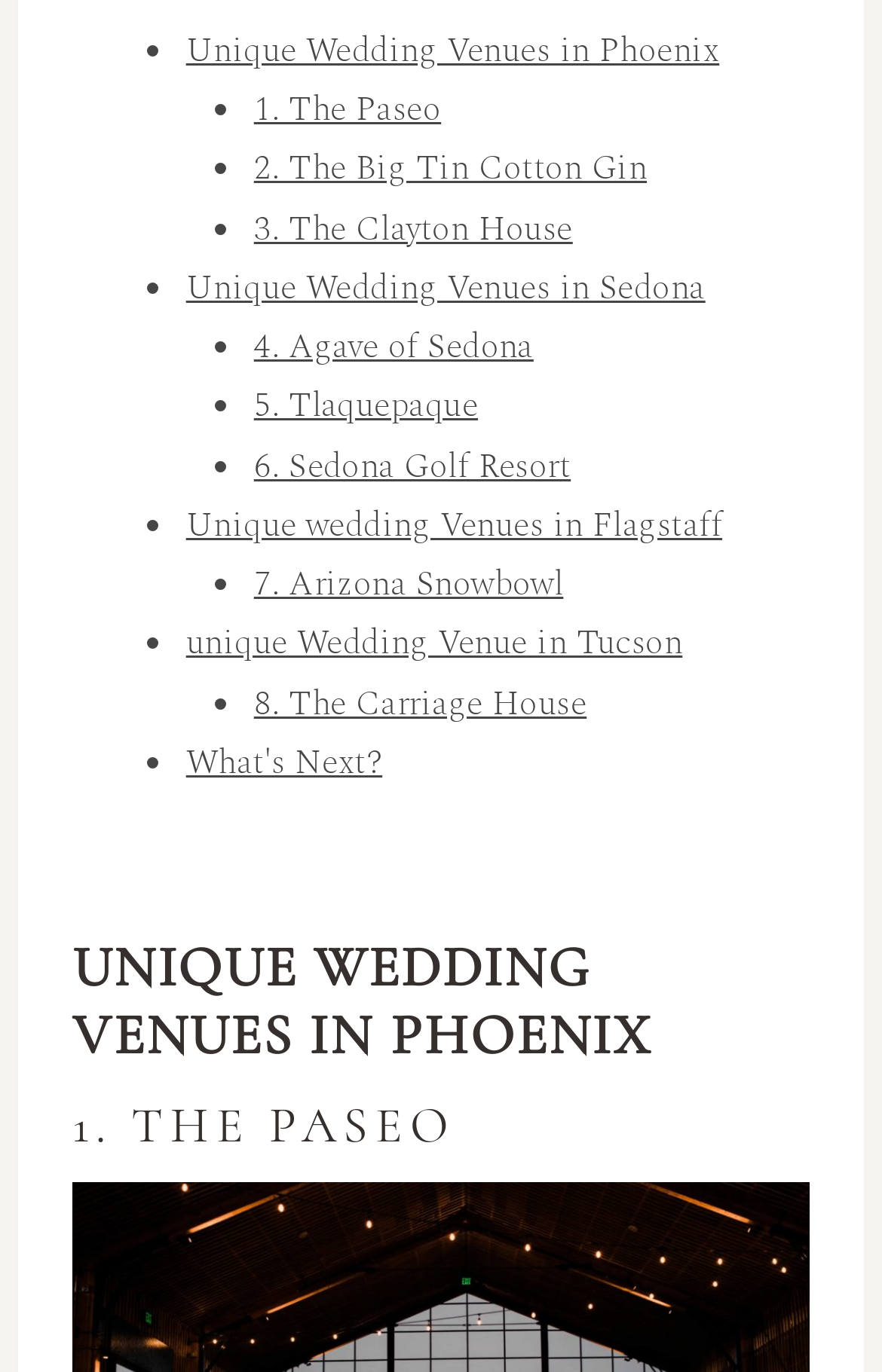How many unique wedding venues are listed in Sedona?
Please ensure your answer is as detailed and informative as possible.

I counted the number of links under the section 'Unique Wedding Venues in Sedona' and found that there are three links: '4. Agave of Sedona', '5. Tlaquepaque', and '6. Sedona Golf Resort'. Therefore, there are three unique wedding venues listed in Sedona.